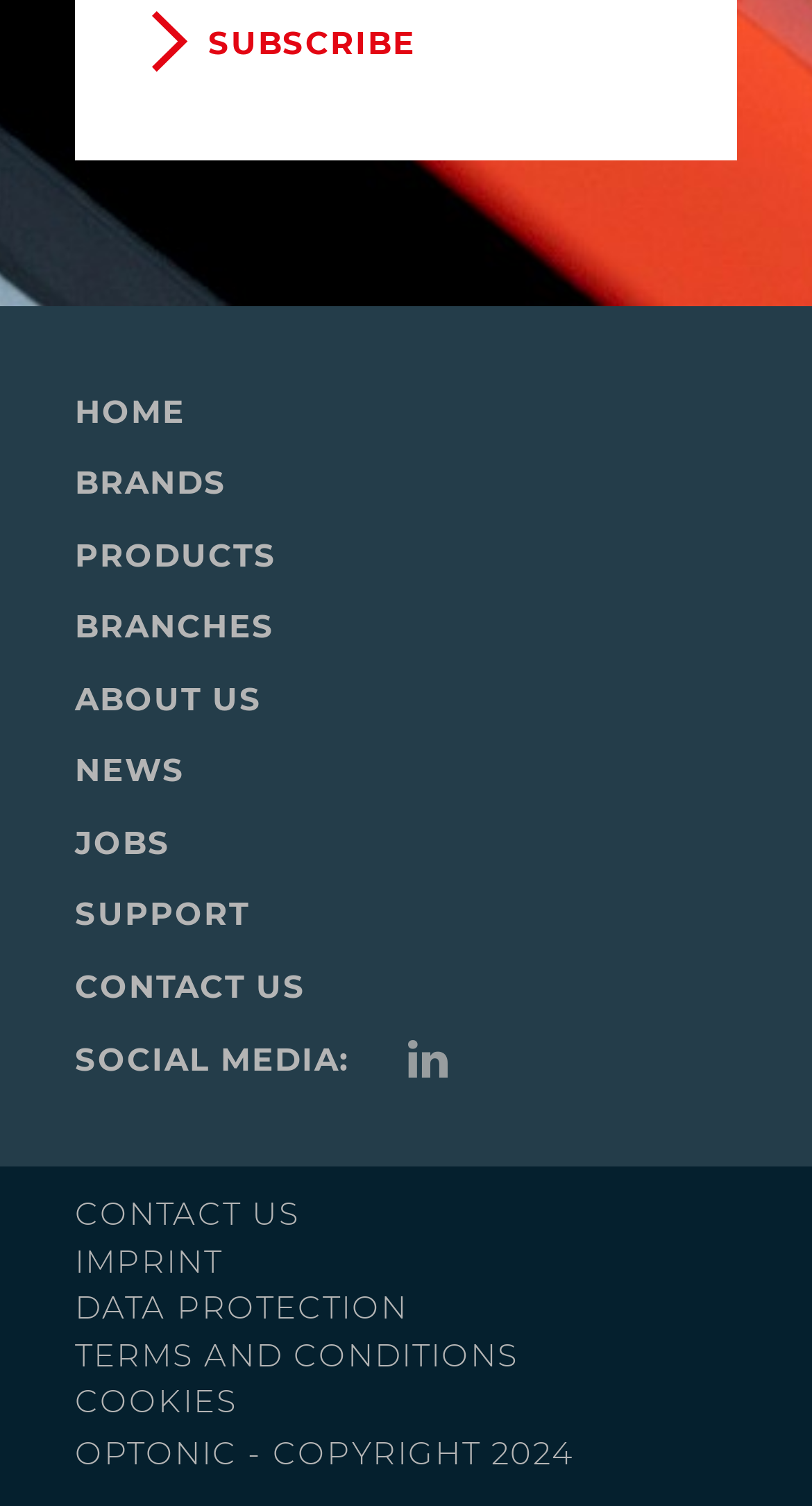Please identify the bounding box coordinates of the clickable region that I should interact with to perform the following instruction: "Follow on social media". The coordinates should be expressed as four float numbers between 0 and 1, i.e., [left, top, right, bottom].

[0.503, 0.688, 0.551, 0.72]